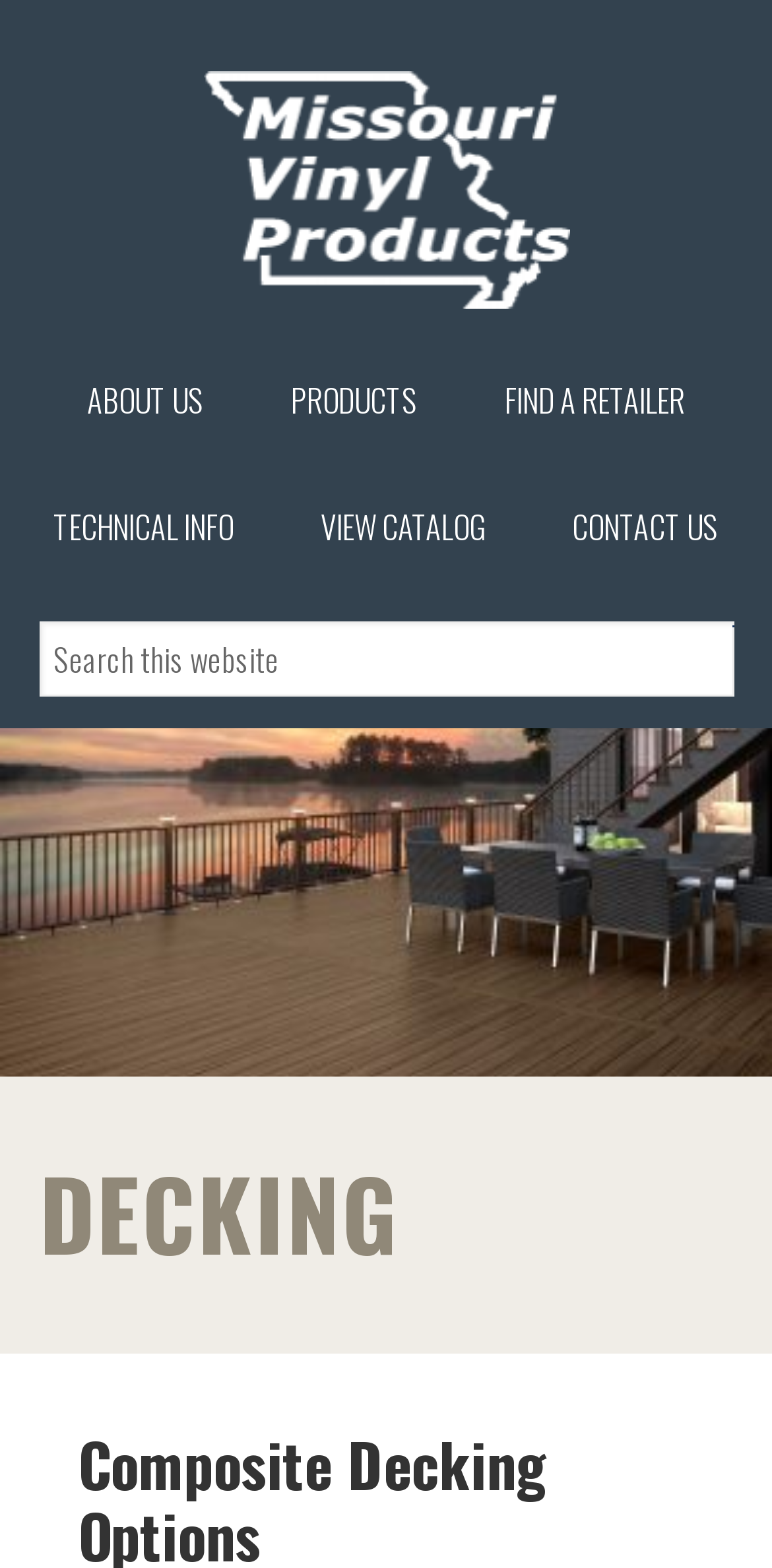Respond to the question below with a single word or phrase:
What type of products are offered?

Decking and flooring